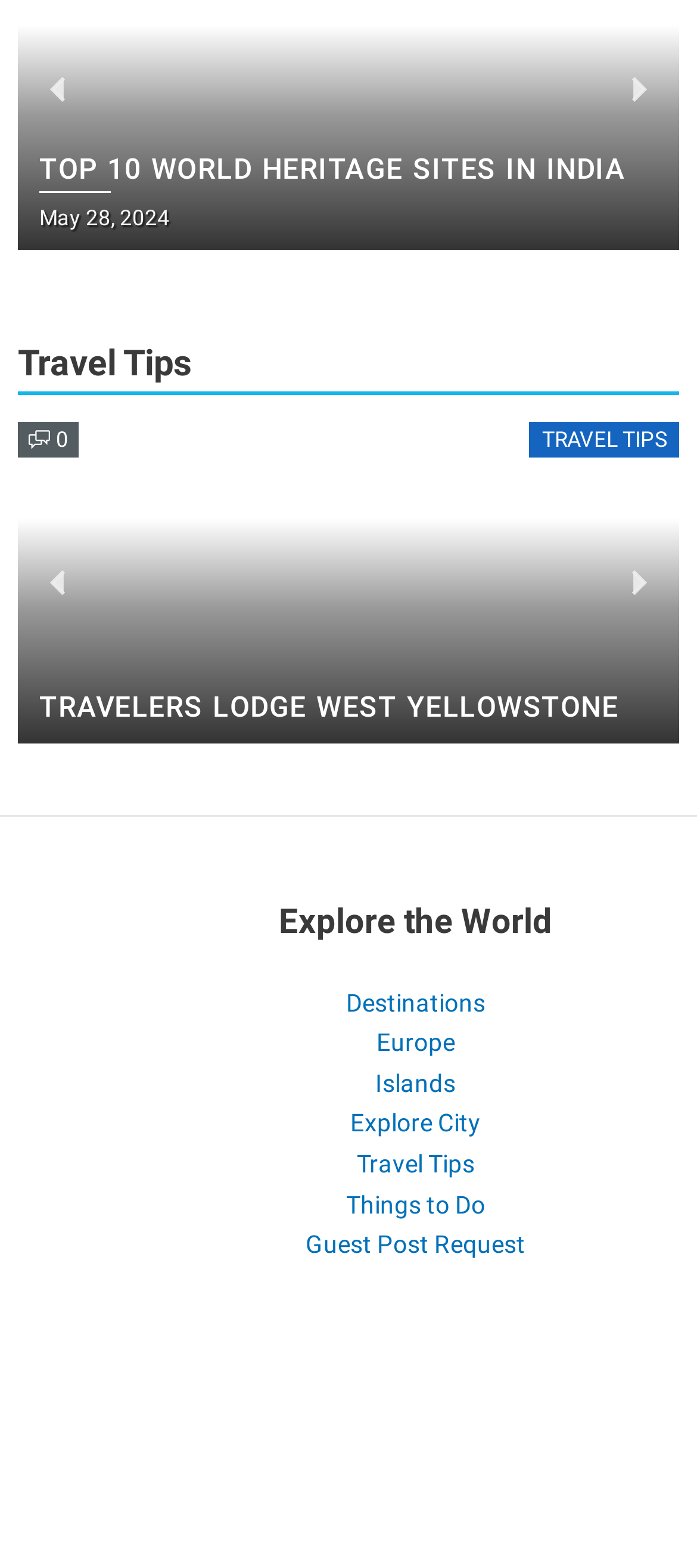Determine the bounding box for the HTML element described here: "Destinations". The coordinates should be given as [left, top, right, bottom] with each number being a float between 0 and 1.

[0.496, 0.63, 0.696, 0.648]